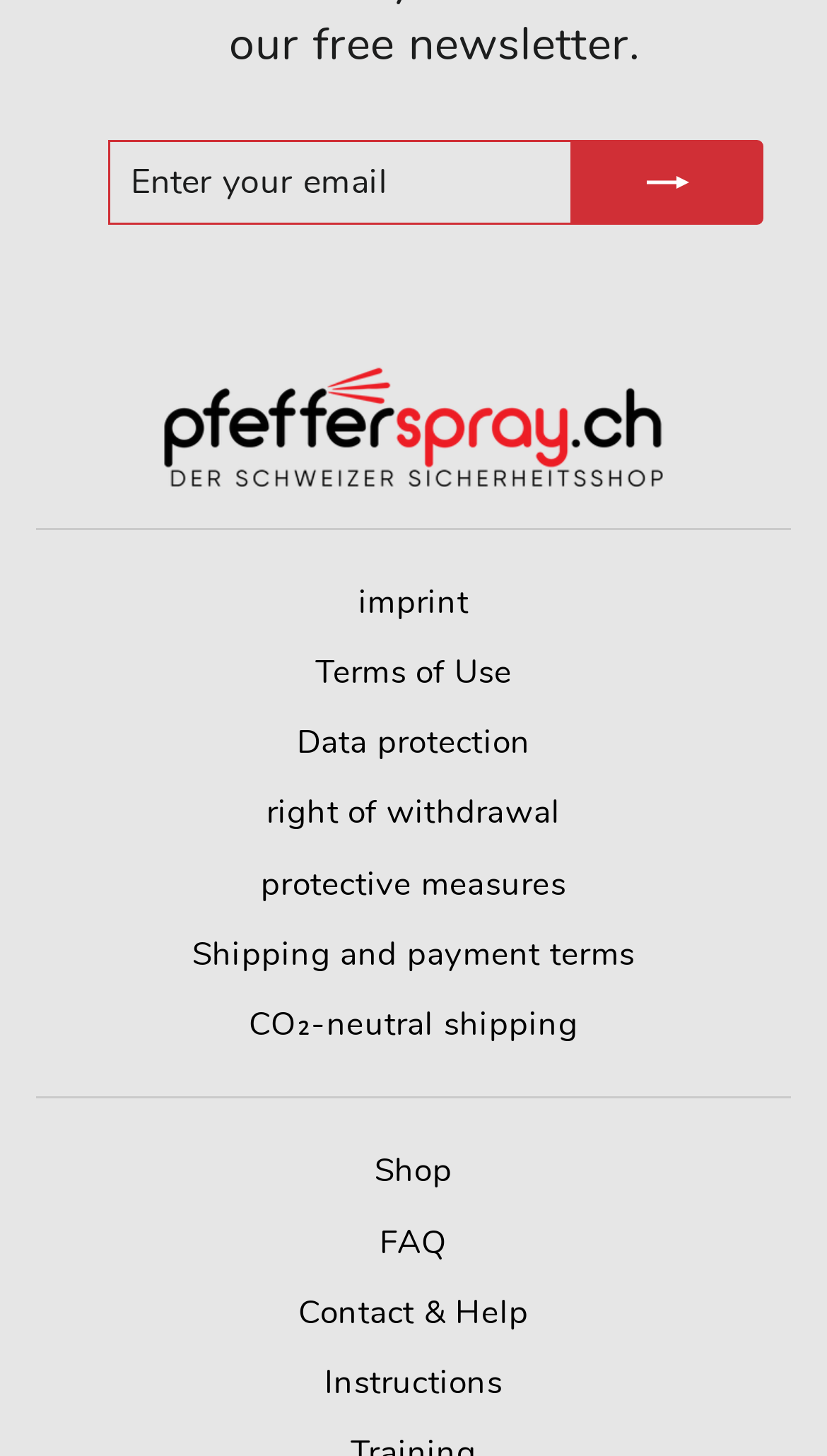Please identify the bounding box coordinates of the element I need to click to follow this instruction: "View terms of use".

[0.381, 0.441, 0.619, 0.484]